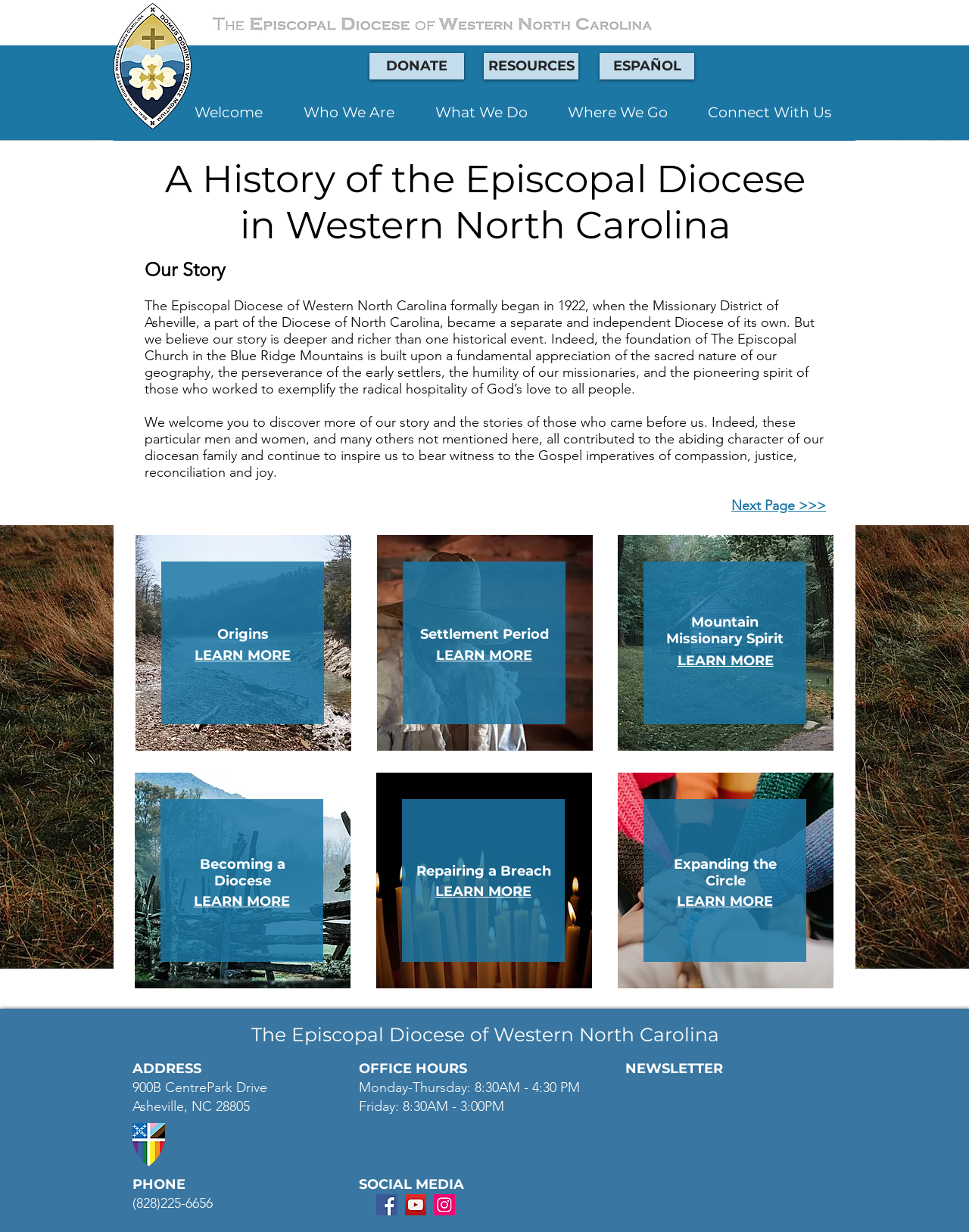Provide the bounding box coordinates of the UI element this sentence describes: "DONATE".

[0.381, 0.043, 0.479, 0.064]